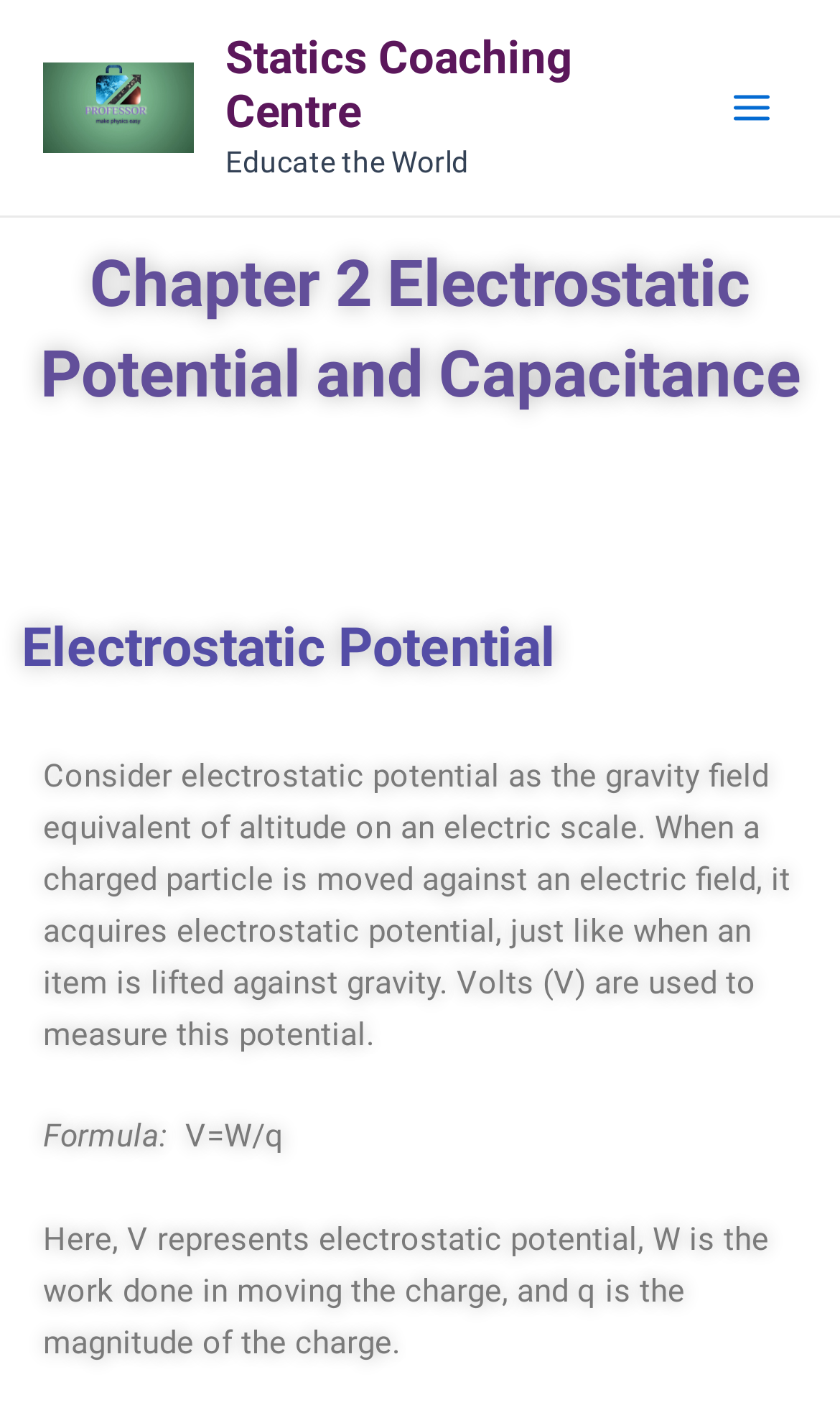What is the name of the coaching centre?
Look at the image and construct a detailed response to the question.

The webpage has a link and an image with the text 'Statics Coaching Centre', which suggests that it is the name of the coaching centre.